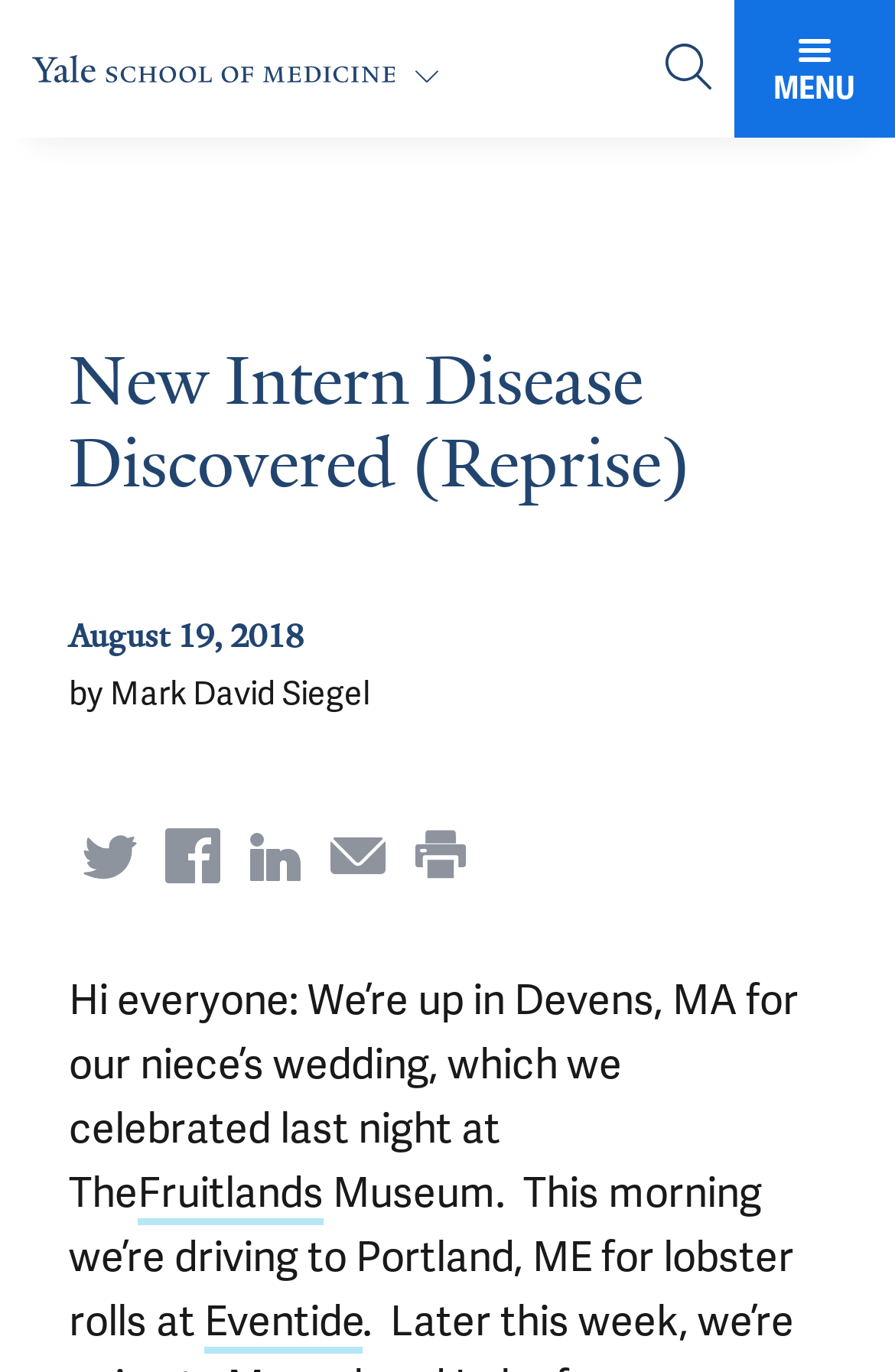Utilize the details in the image to thoroughly answer the following question: What is the name of the museum mentioned in the article?

I found the answer by reading the link text 'Fruitlands' which is located in the article, indicating that Fruitlands is the name of the museum mentioned in the article.